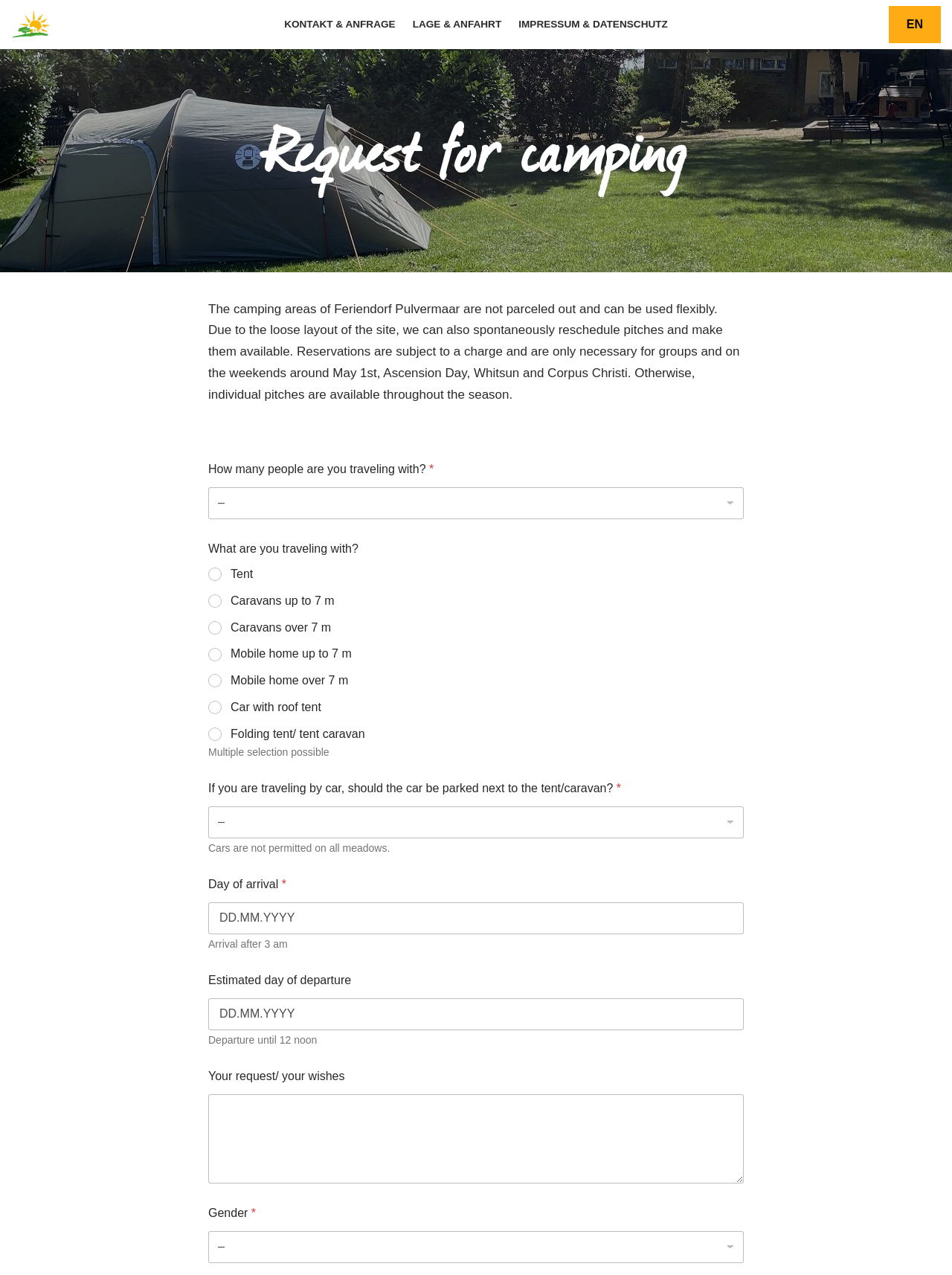Locate the bounding box coordinates of the area you need to click to fulfill this instruction: 'Switch to English language'. The coordinates must be in the form of four float numbers ranging from 0 to 1: [left, top, right, bottom].

[0.933, 0.005, 0.988, 0.034]